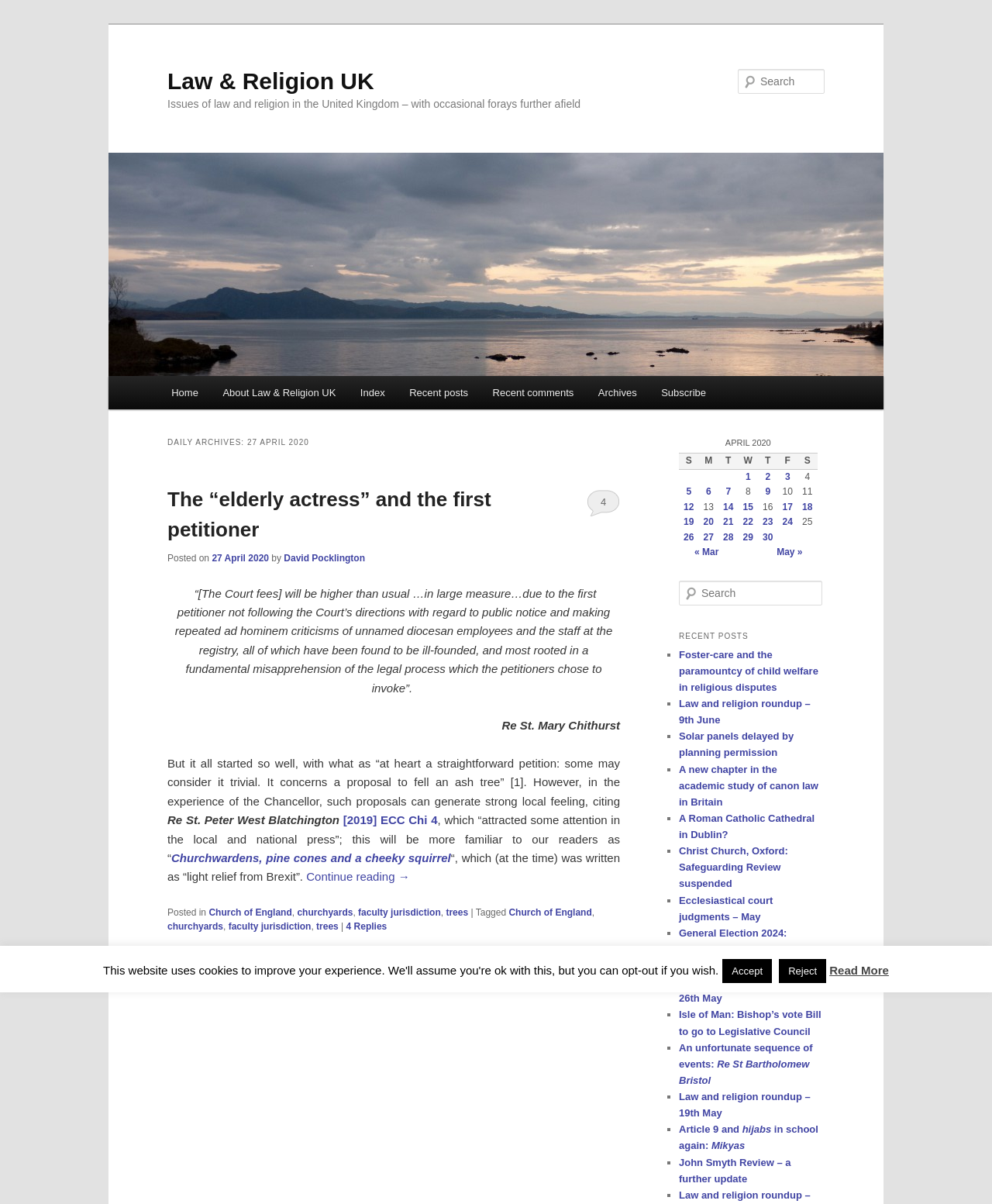Please study the image and answer the question comprehensively:
What is the main topic of the article?

The main topic of the article can be inferred from the text content of the article, which mentions 'Church of England', 'churchyards', 'faculty jurisdiction', and 'trees', indicating that the article is related to the Church of England and its practices.